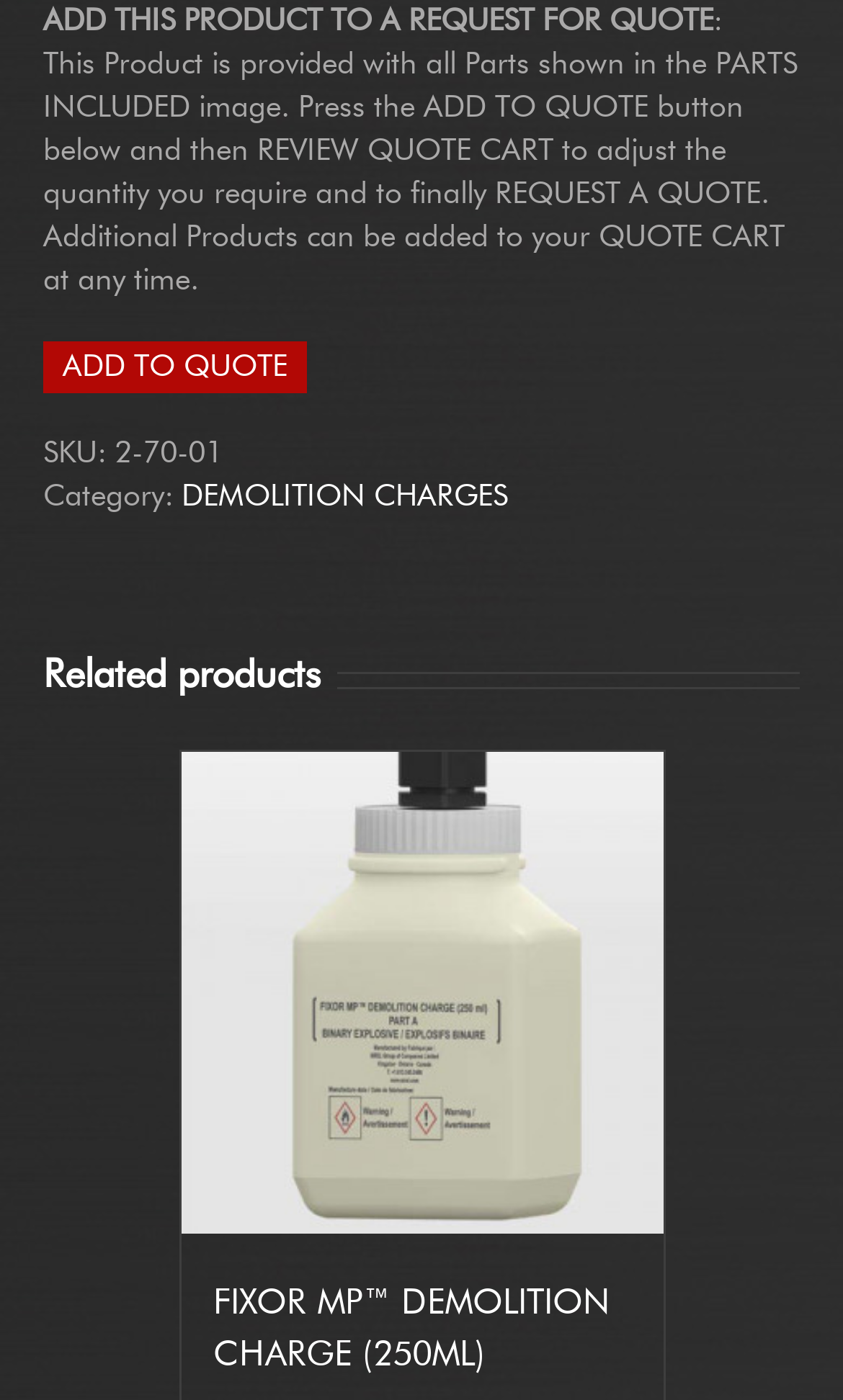How many related products are shown?
Please use the image to provide an in-depth answer to the question.

The related products section is found below the product description, and it shows one related product with a heading 'FIXOR MP™ DEMOLITION CHARGE (250ML)'.